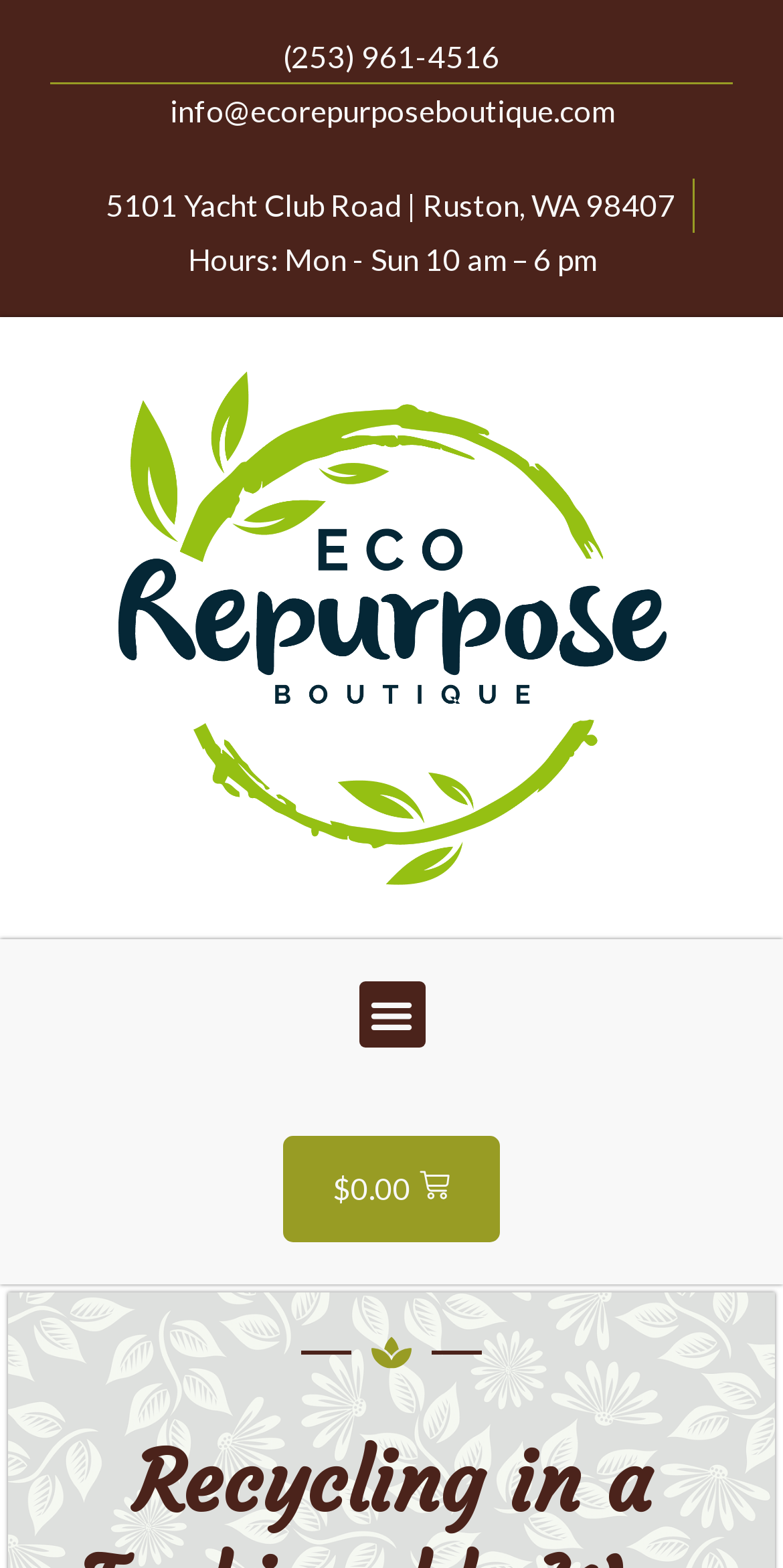Look at the image and answer the question in detail:
What is the email address of Eco Repurpose Boutique?

I found the email address by looking at the link element with the bounding box coordinates [0.064, 0.054, 0.936, 0.089], which contains the email address 'info@ecorepurposeboutique.com'.